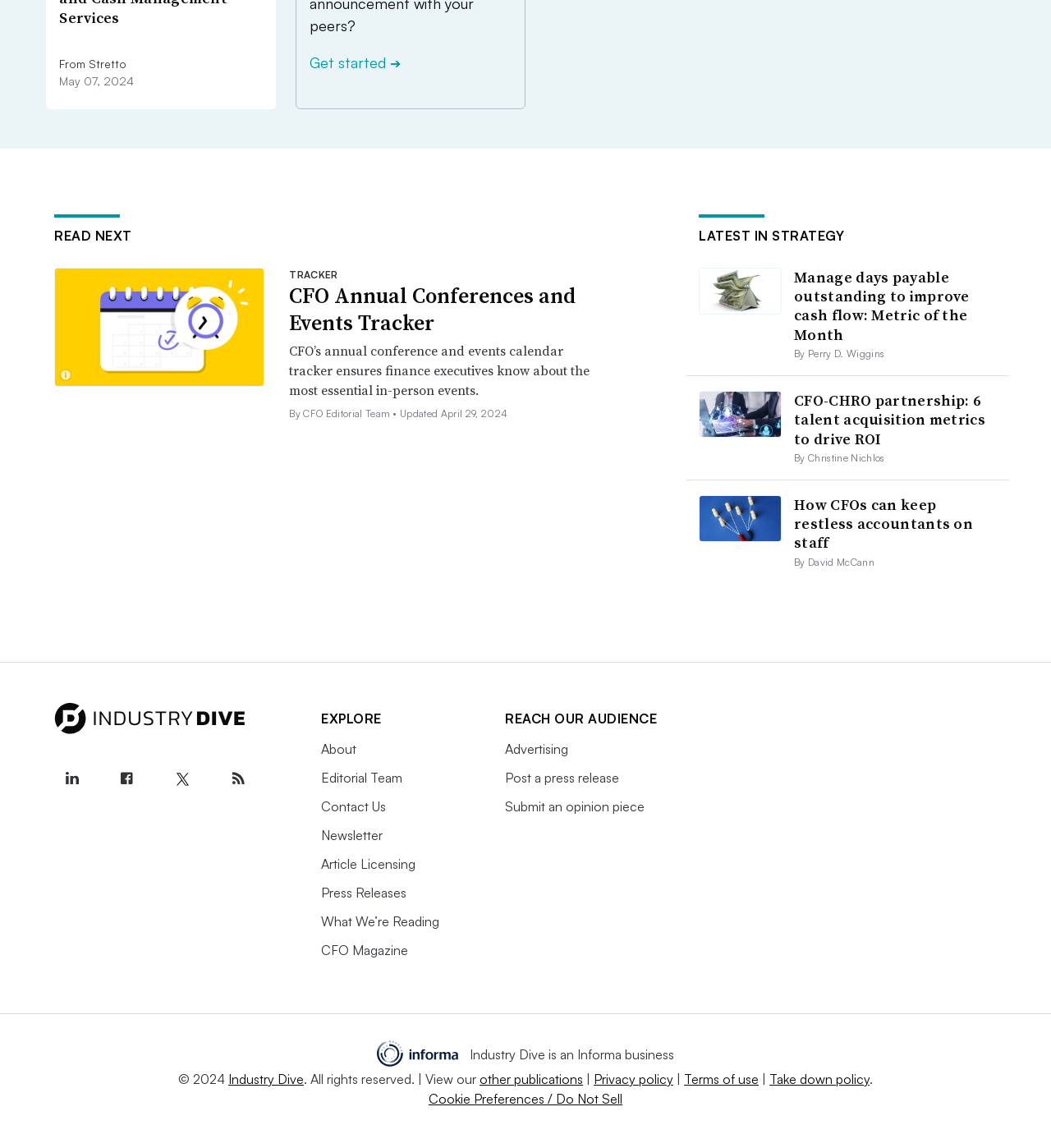Determine the bounding box coordinates of the clickable element to achieve the following action: 'Click on 'Get started''. Provide the coordinates as four float values between 0 and 1, formatted as [left, top, right, bottom].

[0.294, 0.046, 0.381, 0.062]